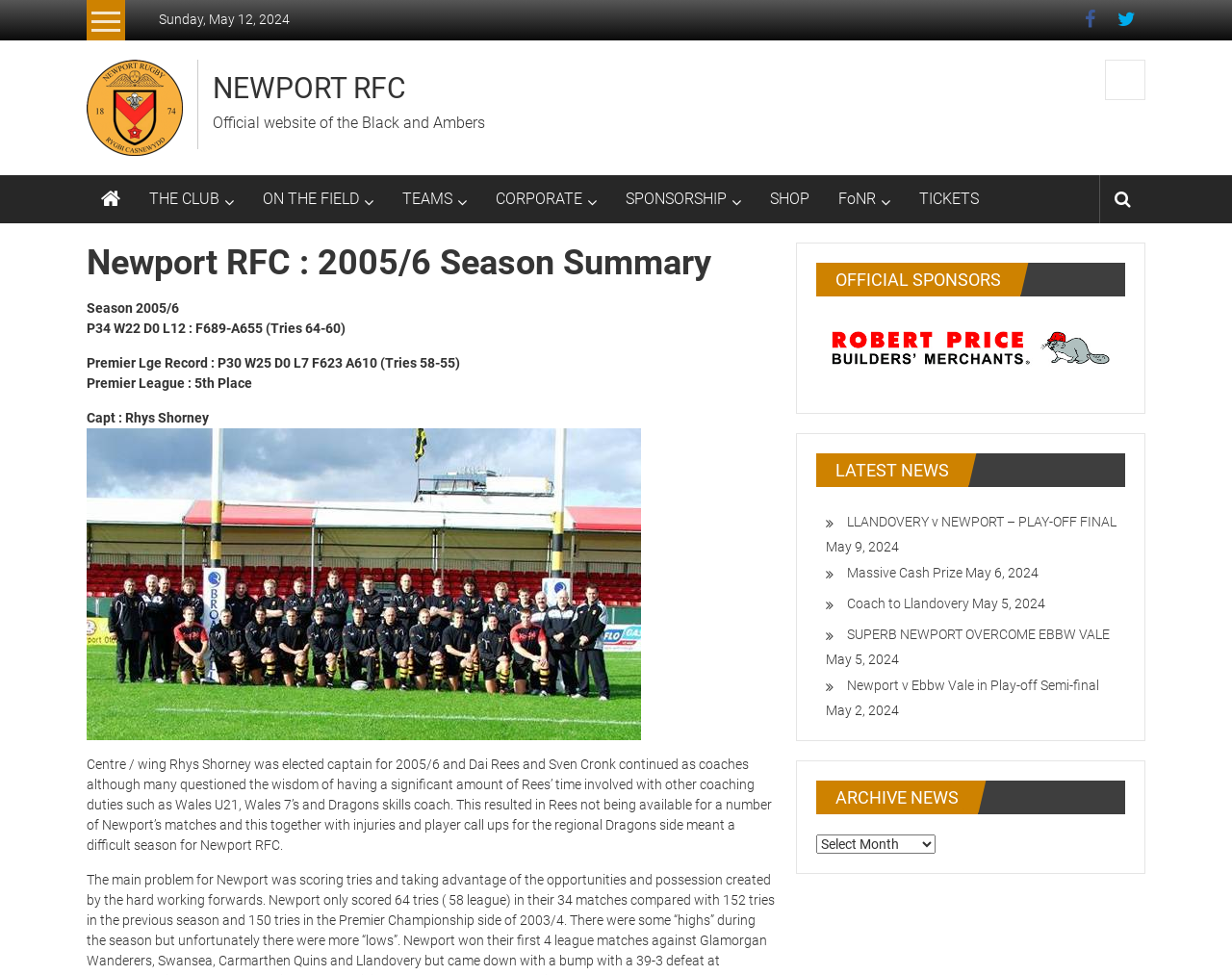What is the type of the element with the text 'OFFICIAL SPONSORS'?
Answer with a single word or short phrase according to what you see in the image.

heading